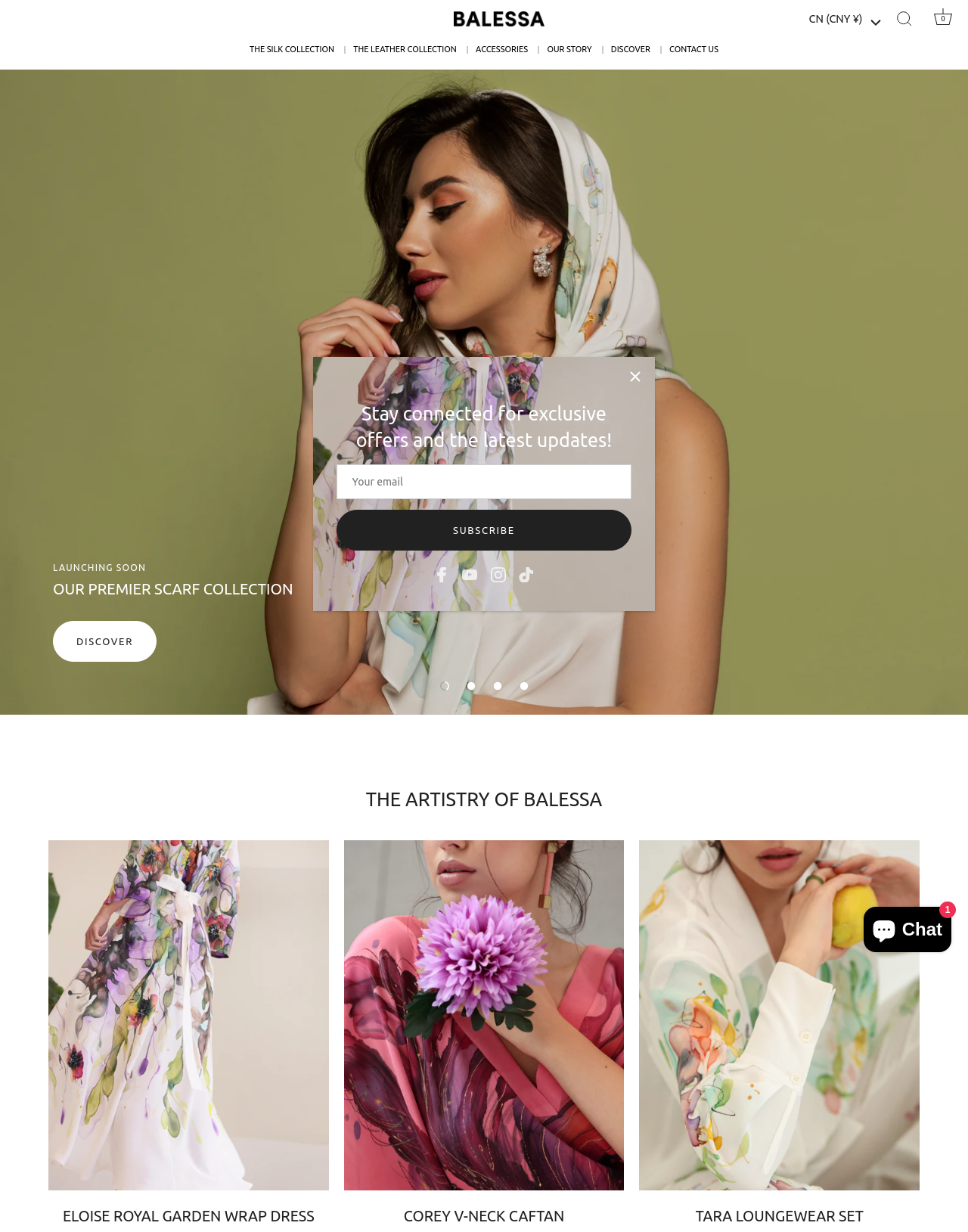Determine the bounding box coordinates of the element that should be clicked to execute the following command: "Change currency".

[0.836, 0.01, 0.922, 0.021]